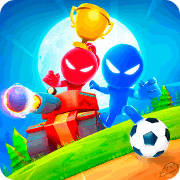Provide a brief response to the question below using one word or phrase:
What is the color of the stickman holding a soccer ball?

Blue